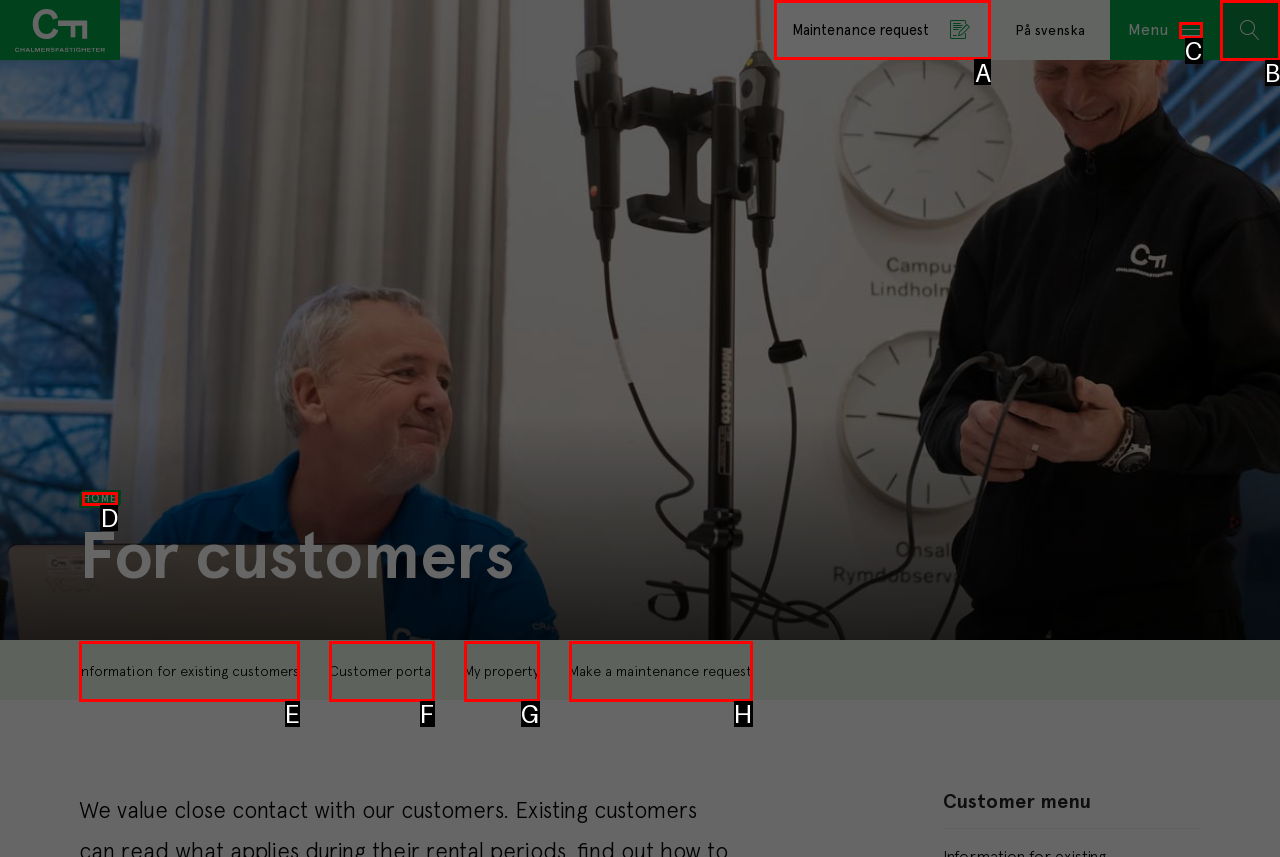From the available options, which lettered element should I click to complete this task: Click on maintenance request?

A